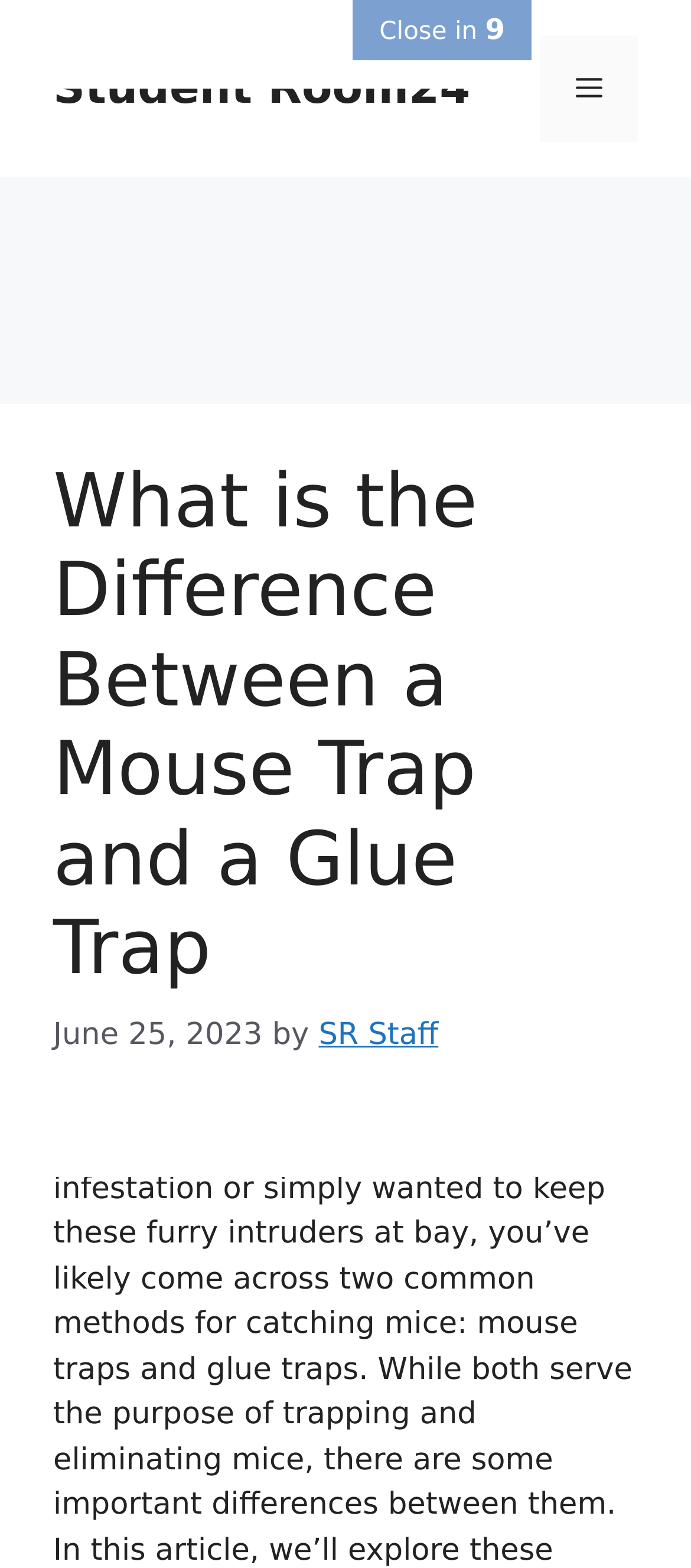Using the element description: "Menu", determine the bounding box coordinates. The coordinates should be in the format [left, top, right, bottom], with values between 0 and 1.

[0.782, 0.023, 0.923, 0.09]